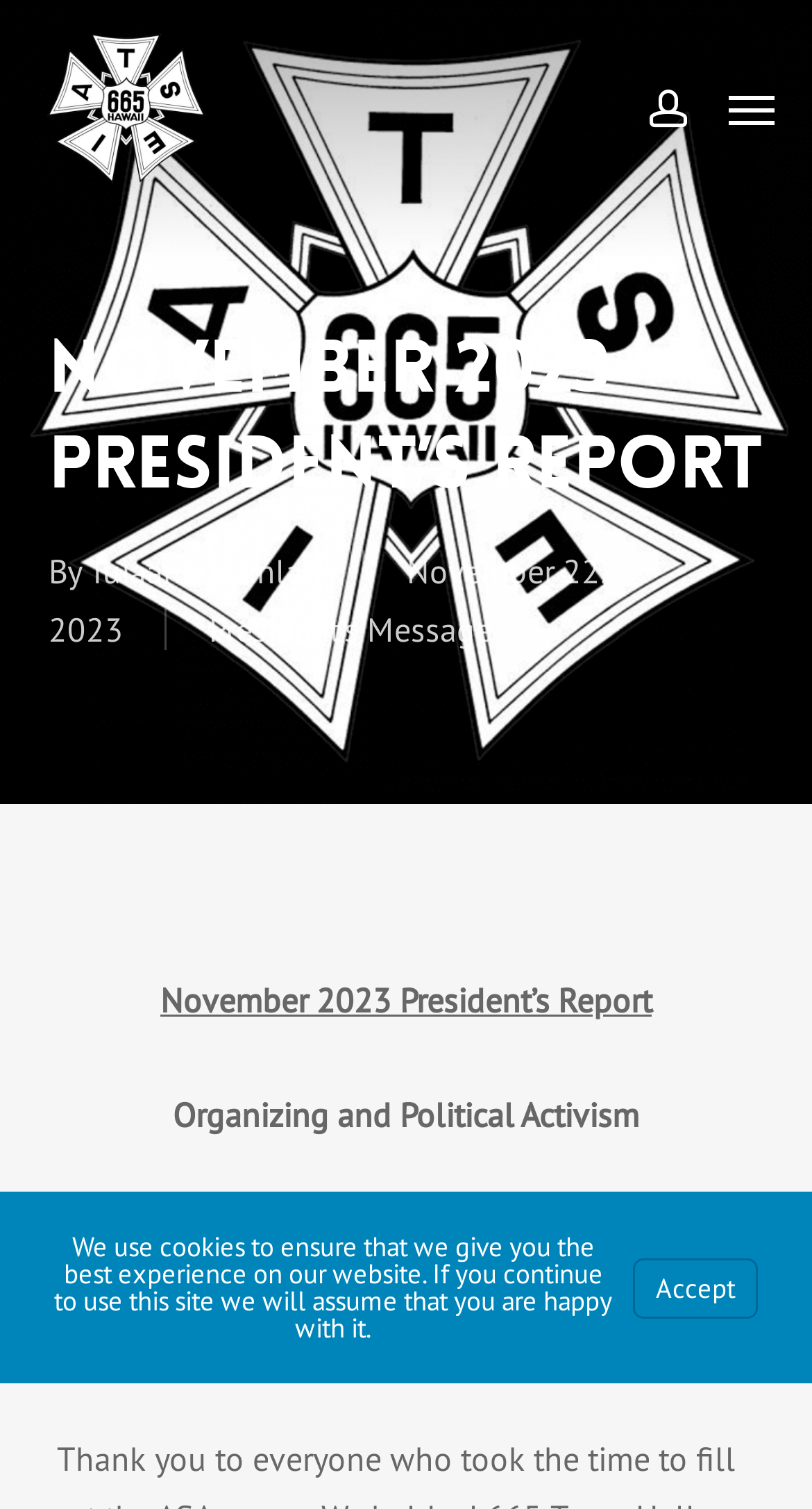Provide a brief response in the form of a single word or phrase:
How many sections are there in the President's Report?

3